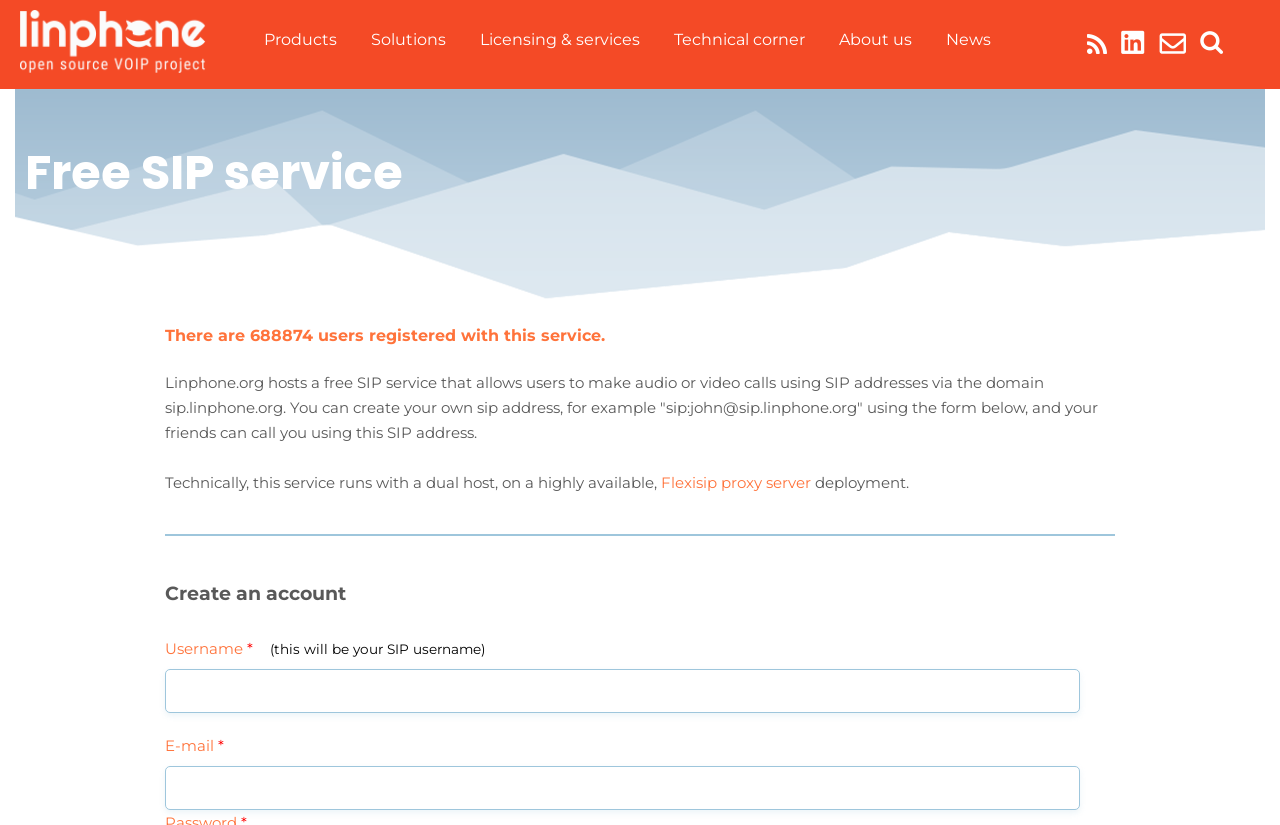Give a comprehensive overview of the webpage, including key elements.

The webpage is about a free SIP service provided by Linphone. At the top, there is a navigation menu with links to "Home", "Products", "Solutions", "Licensing & services", "Technical corner", "About us", and "News". Below the navigation menu, there are four small images with links.

The main content of the webpage is divided into several sections. The first section is about Linphone, an open-source SIP phone for voice and video calls, and instant messaging. There is a heading "Linphone" followed by a link and a brief description of the service.

The next section is about Liblinphone, a high-level VoIP library implementing all SIP calling and IM features within a single API. This section also has a heading, a link, and a brief description.

The following sections are about Flexisip, a SIP server implementation with proxy, presence, and conference modules; Flexisip account manager, a web API, provisioning server, and admin platform; LIME, an end-to-end encryption module for instant messaging; Post quantum encryption, a Linphone extension providing Post Quantum Cryptography; Mediastreamer2 & oRTP, a powerful voice/video streaming engine for telephony apps and a C library implementing RTT Protocol; VoIP tunnel, a VoIP anti-blocking solution; and bcg729, a fully portable C99 implementation of both an encoder and decoder for the G.729 A/B codec.

There is also a section about secure communications, highlighting Linphone's expertise in secure user authentication and end-to-end encryption. Another section is about all use cases, mentioning that Linphone and its components are diverse innovations in many sectors.

The main content of the webpage is followed by a section about the free SIP service provided by Linphone. There is a heading "Free SIP service" and a brief description of the service. The service allows users to make audio or video calls using SIP addresses via the domain sip.linphone.org. Users can create their own SIP address using the form provided below. There is a statistic showing that there are 688874 users registered with this service.

The form to create an account is below, with fields for username and email. There are also some brief descriptions and instructions for filling out the form.